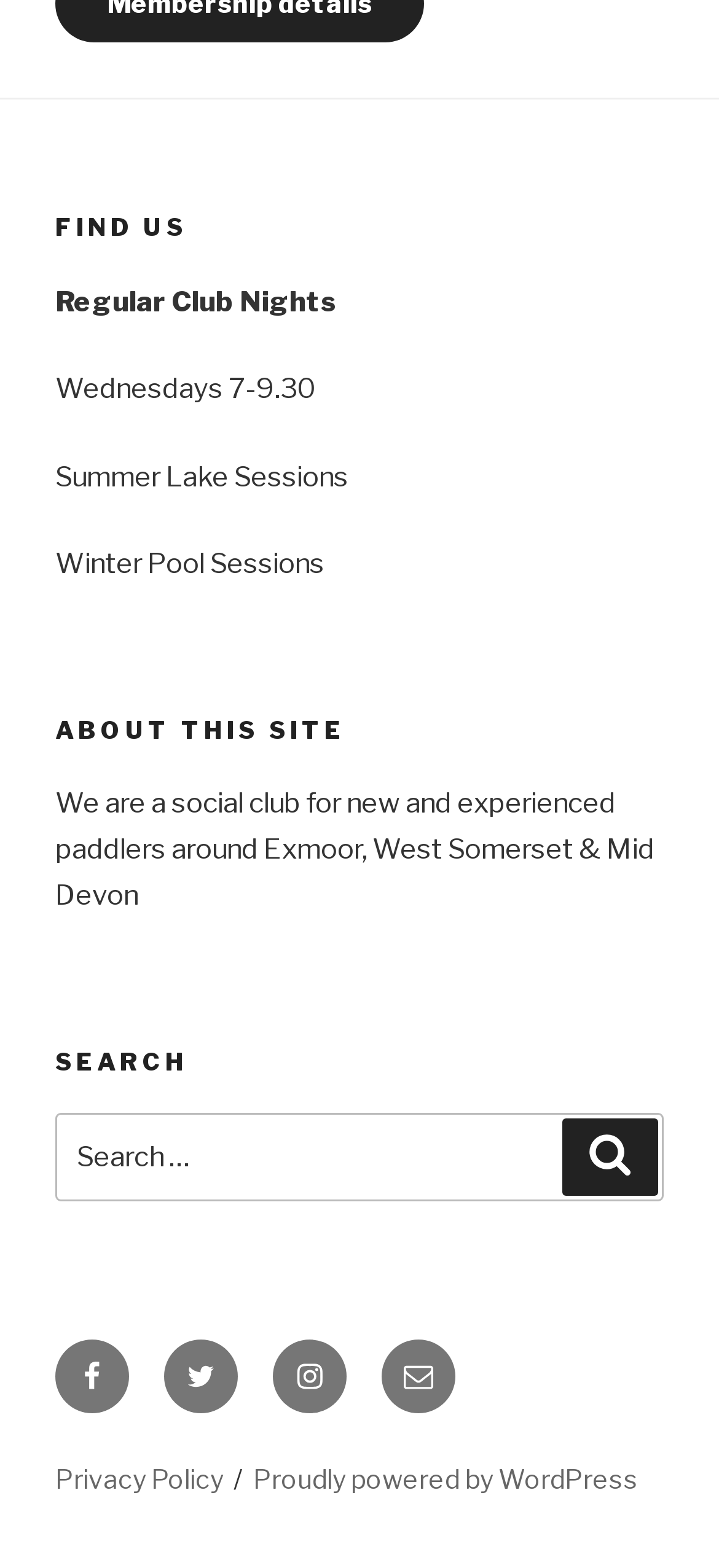What social media platforms are linked in the footer?
Refer to the screenshot and answer in one word or phrase.

Facebook, Twitter, Instagram